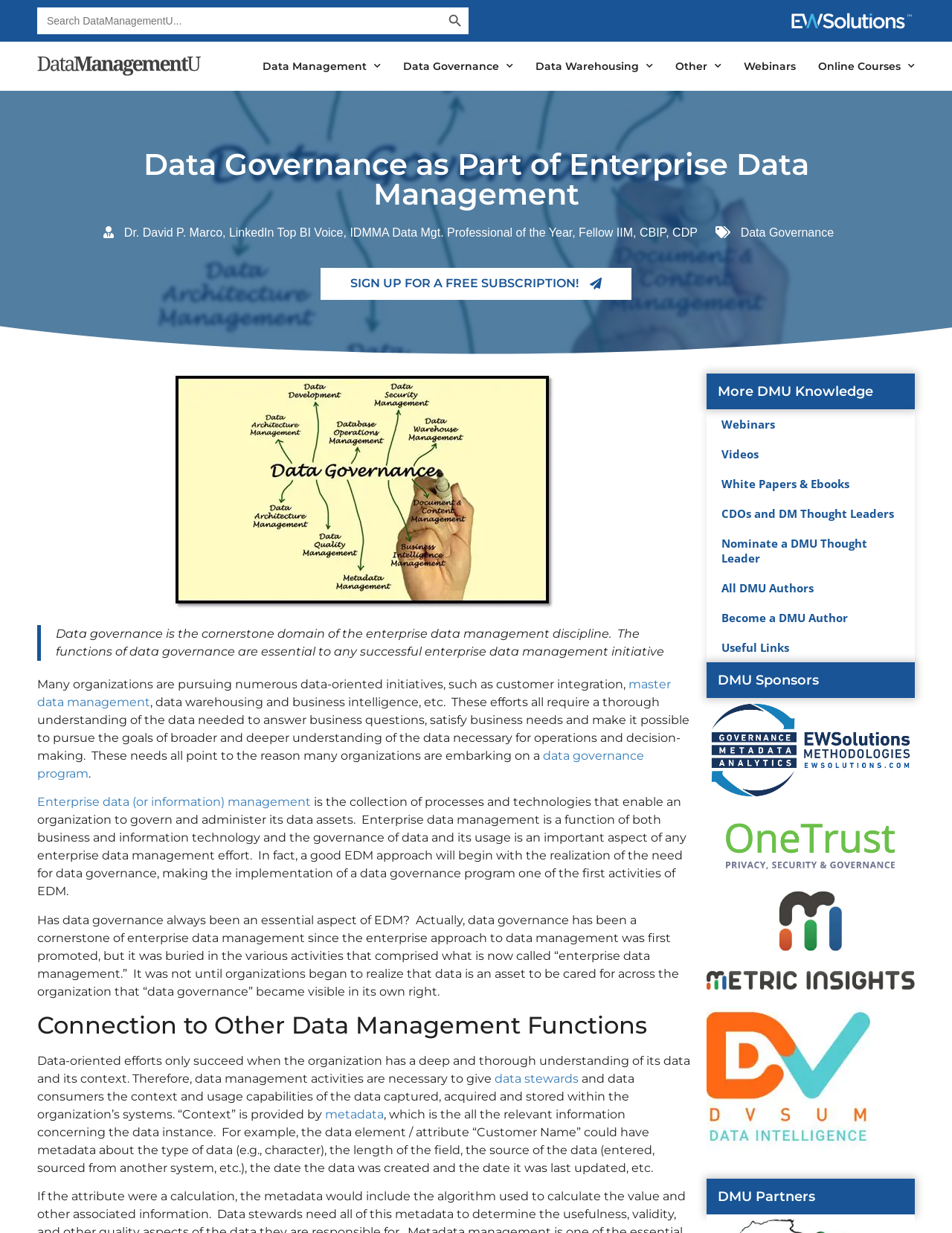Identify the bounding box coordinates for the region of the element that should be clicked to carry out the instruction: "Search for something". The bounding box coordinates should be four float numbers between 0 and 1, i.e., [left, top, right, bottom].

[0.039, 0.006, 0.492, 0.028]